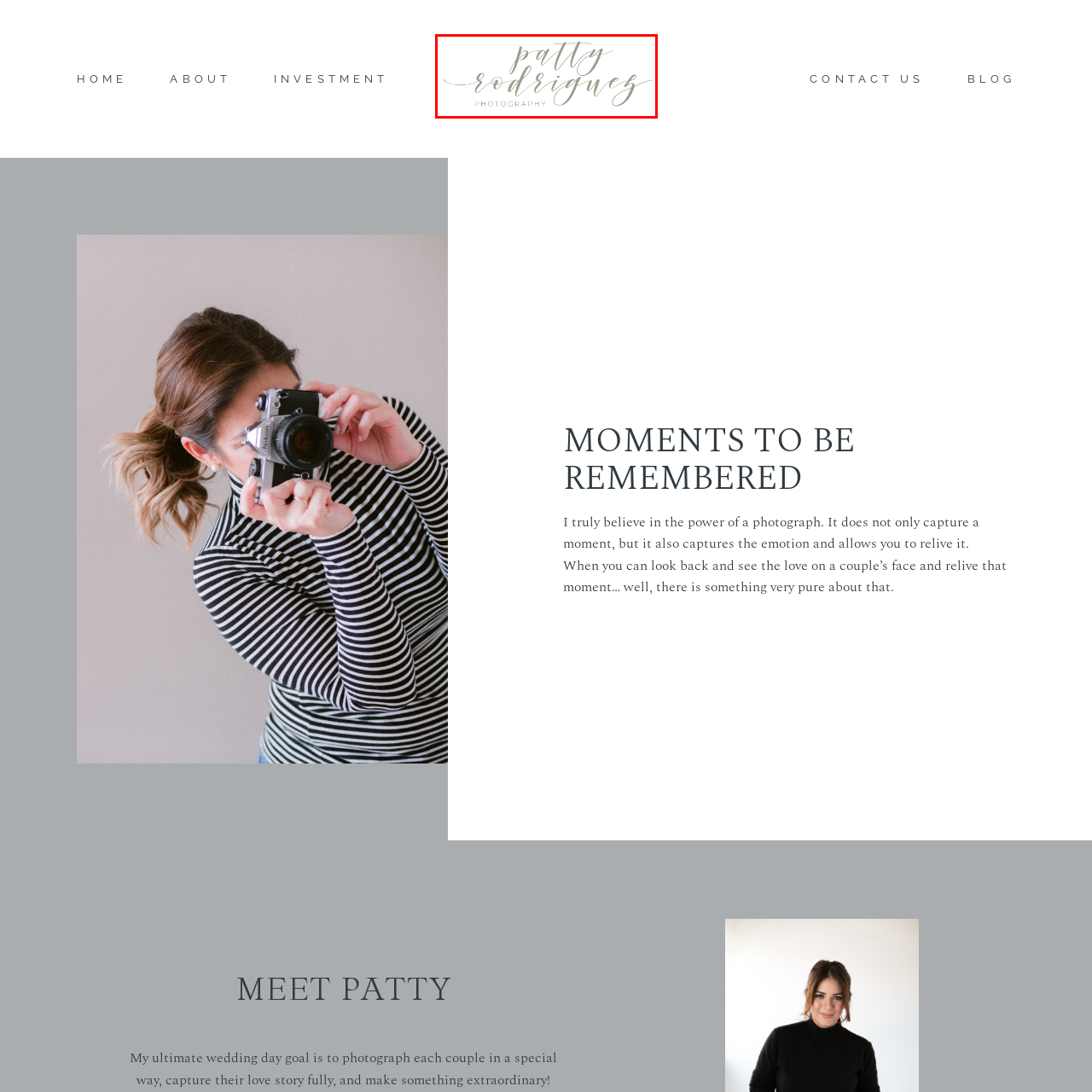What is the tone of the color scheme?
Study the area inside the red bounding box in the image and answer the question in detail.

The color scheme of the logo is described as soft and sophisticated, which contributes to an inviting and warm aesthetic, fitting for a photography business that aims to capture beautiful moments and create lasting memories.